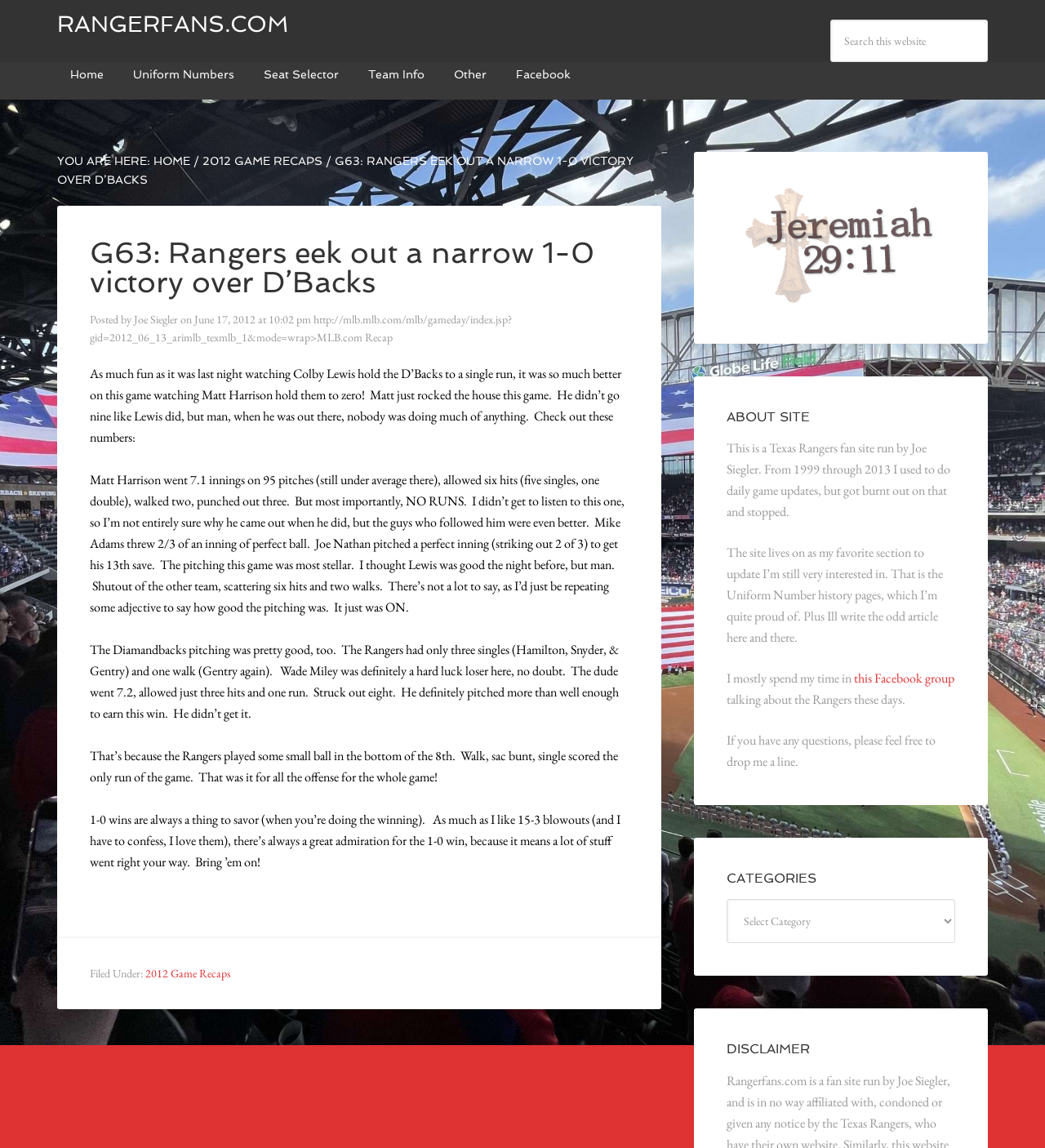Pinpoint the bounding box coordinates of the element you need to click to execute the following instruction: "Select a category". The bounding box should be represented by four float numbers between 0 and 1, in the format [left, top, right, bottom].

[0.695, 0.783, 0.914, 0.822]